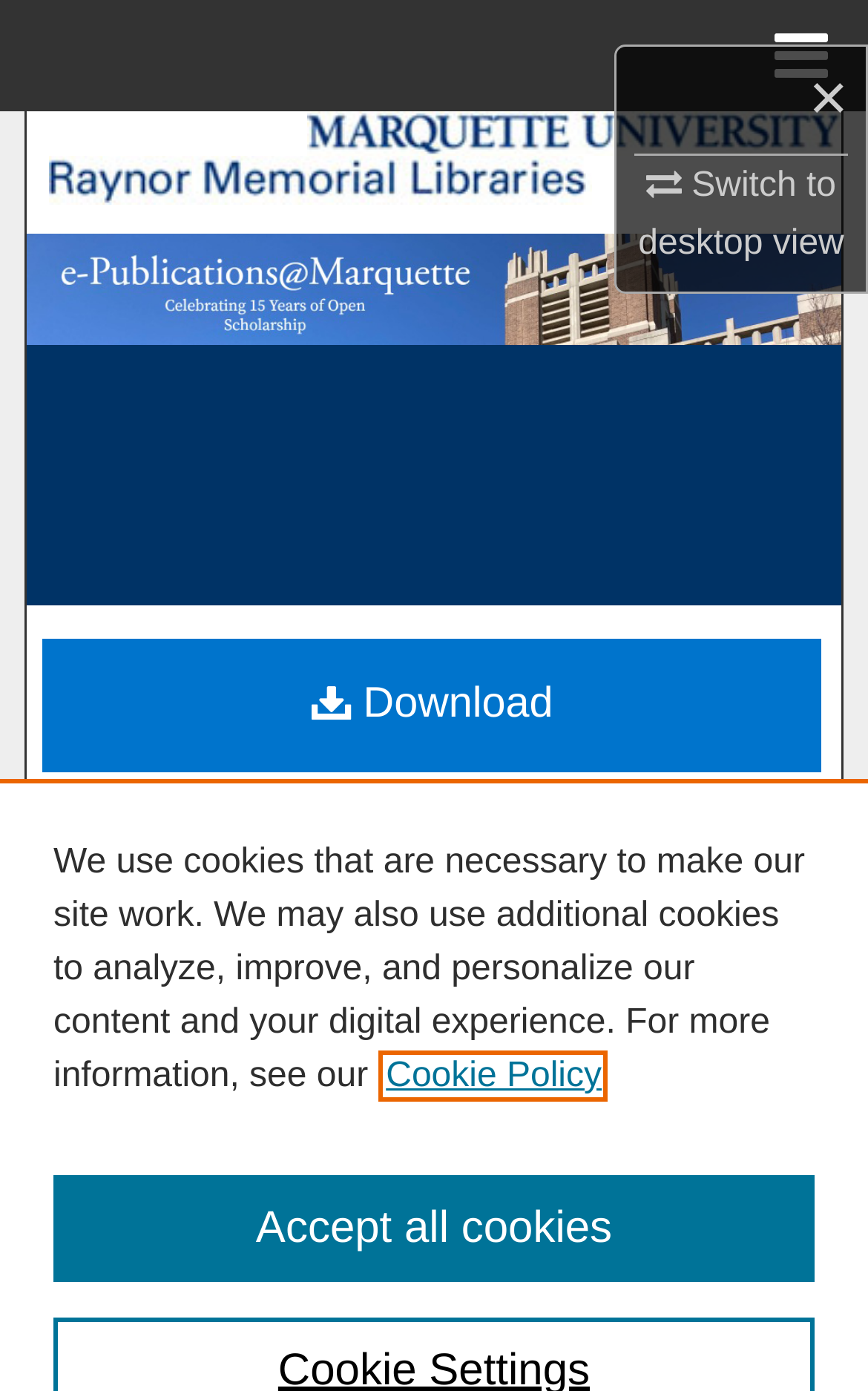Use a single word or phrase to answer the question: 
What is the faculty research and publication category?

ELECTRICAL AND COMPUTER ENGINEERING FACULTY RESEARCH AND PUBLICATIONS